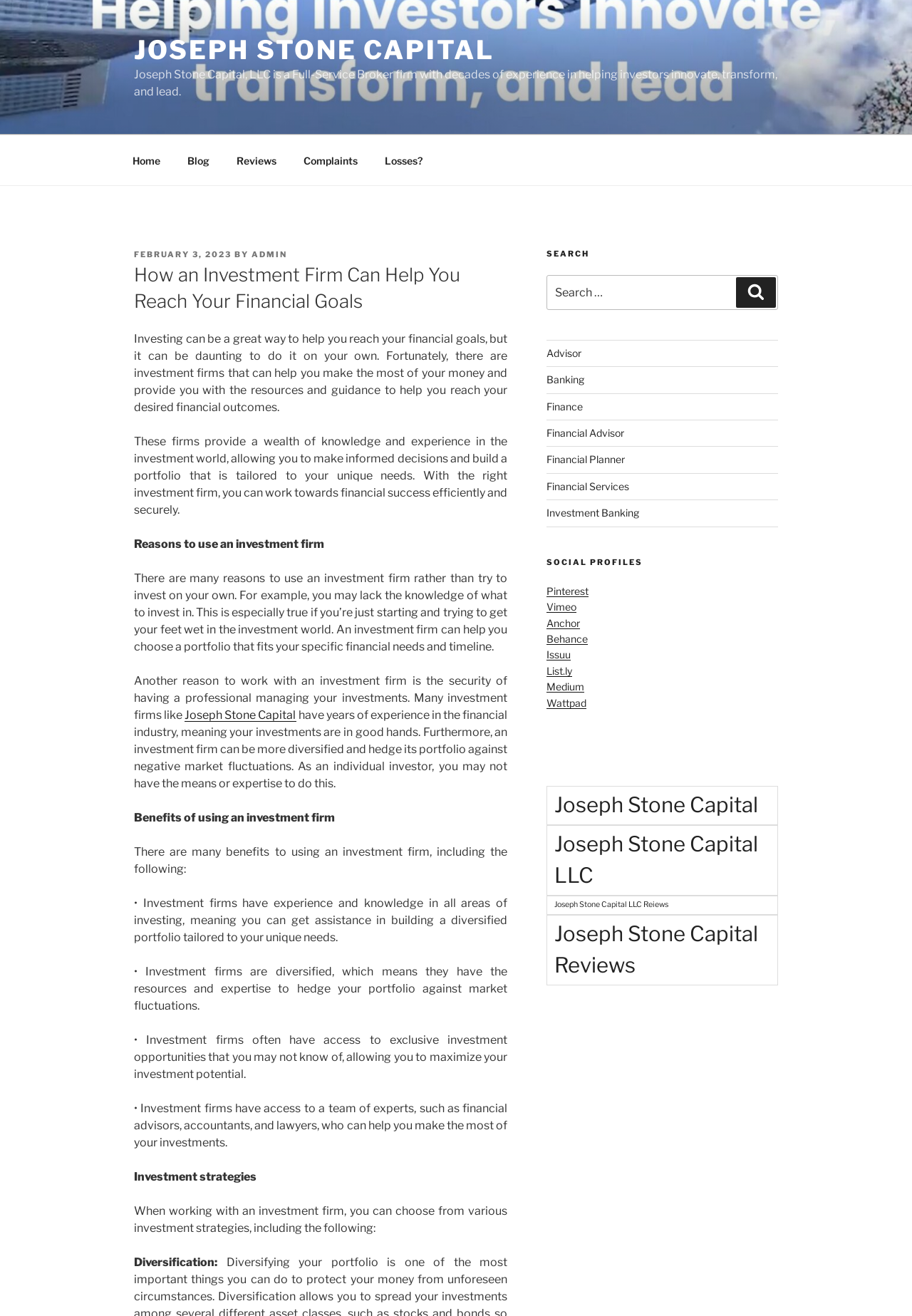Locate the bounding box coordinates of the element to click to perform the following action: 'Read the 'How an Investment Firm Can Help You Reach Your Financial Goals' article'. The coordinates should be given as four float values between 0 and 1, in the form of [left, top, right, bottom].

[0.147, 0.199, 0.556, 0.239]